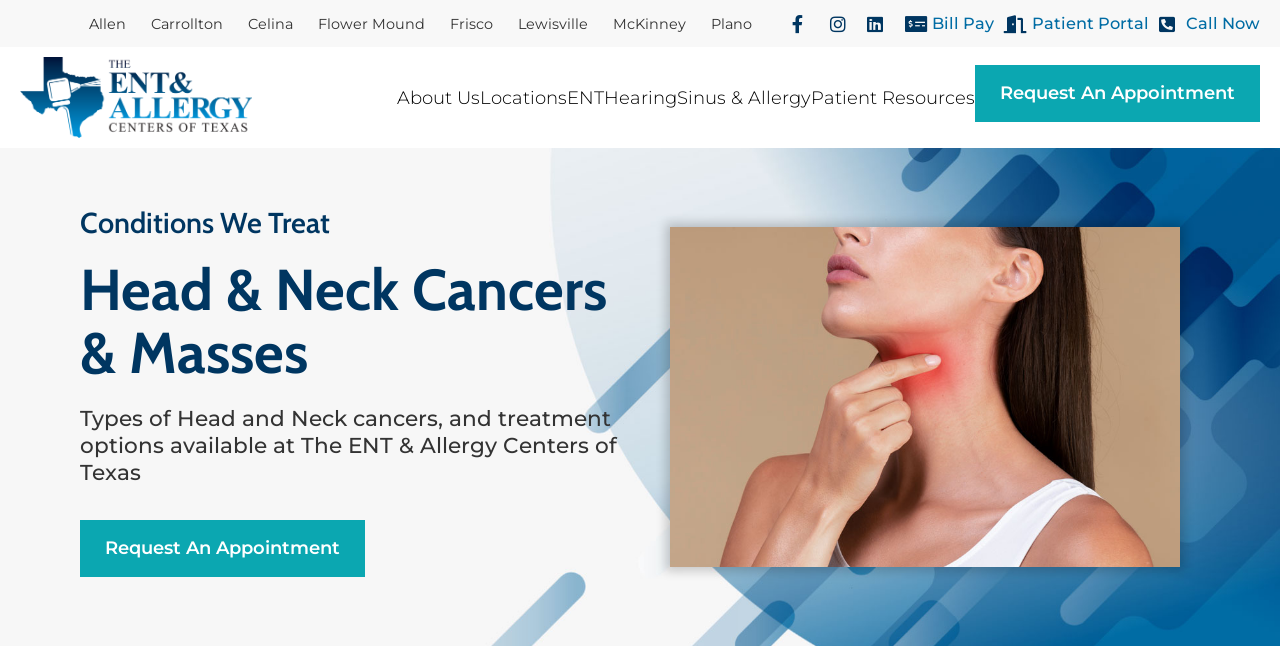Determine the bounding box coordinates (top-left x, top-left y, bottom-right x, bottom-right y) of the UI element described in the following text: Baulkham Hills Plumber

None